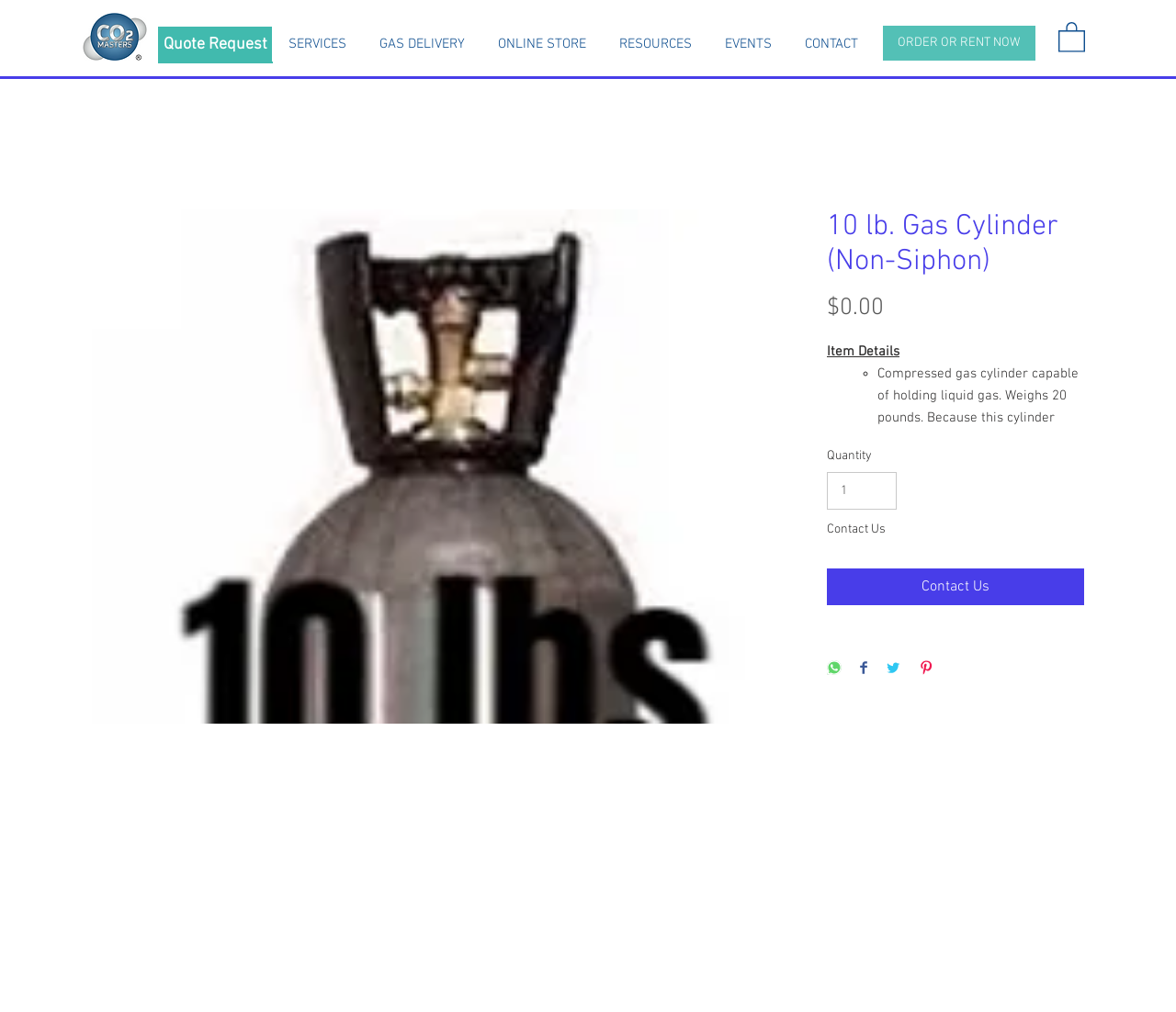Identify the bounding box for the described UI element: "input value="1" aria-label="Quantity" value="1"".

[0.703, 0.467, 0.763, 0.504]